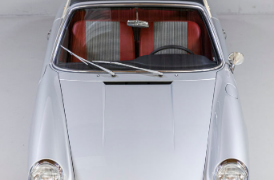Provide a thorough description of the image, including all visible elements.

This captivating image showcases a vintage silver convertible car, emphasizing its sleek design and classic charm. The car is viewed from above, allowing a clear look at its polished exterior and elegantly curved lines. The interior features striking red and gray seating that contrasts beautifully with the silver body, adding a pop of color that enhances its aesthetic appeal. The dashboard is visible, showcasing vintage styling with a notable steering wheel and a rearview mirror dangling from the roof. This blend of color and design highlights the nostalgia associated with classic automobiles, evoking a sense of timeless elegance.